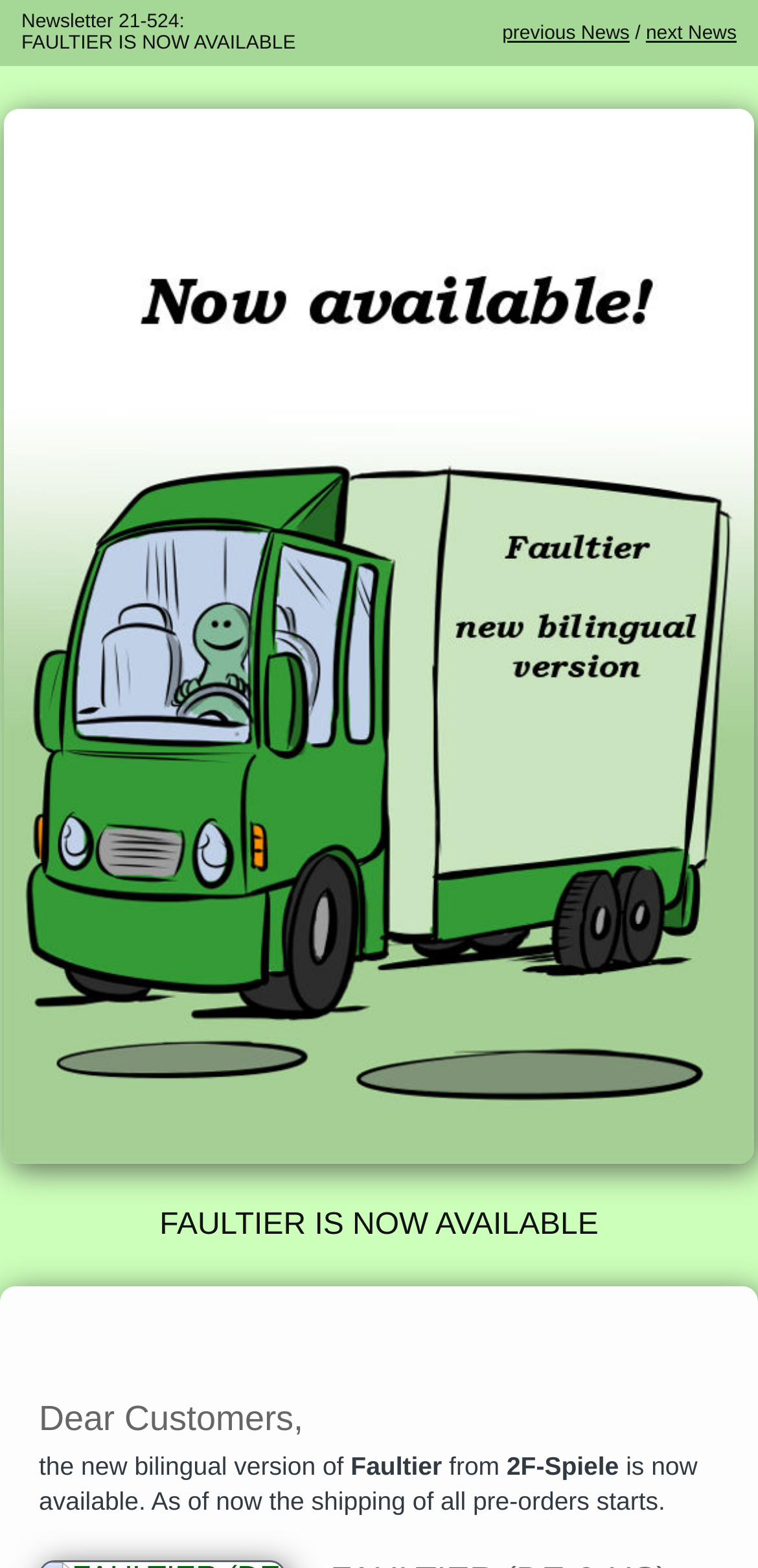Answer the following query with a single word or phrase:
What is the language version of the game?

Bilingual